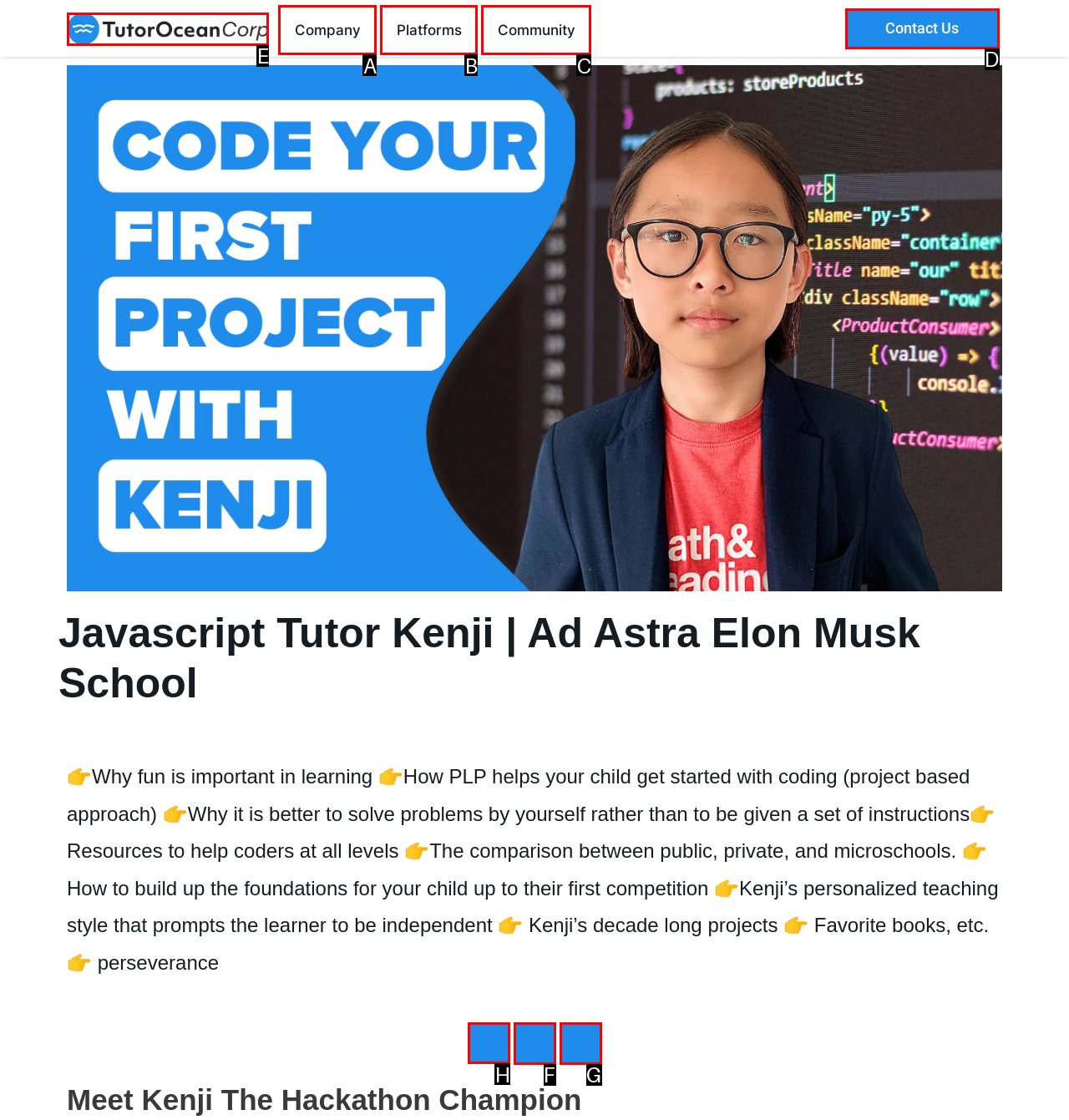Identify the correct UI element to click on to achieve the following task: Open Spotify Respond with the corresponding letter from the given choices.

H